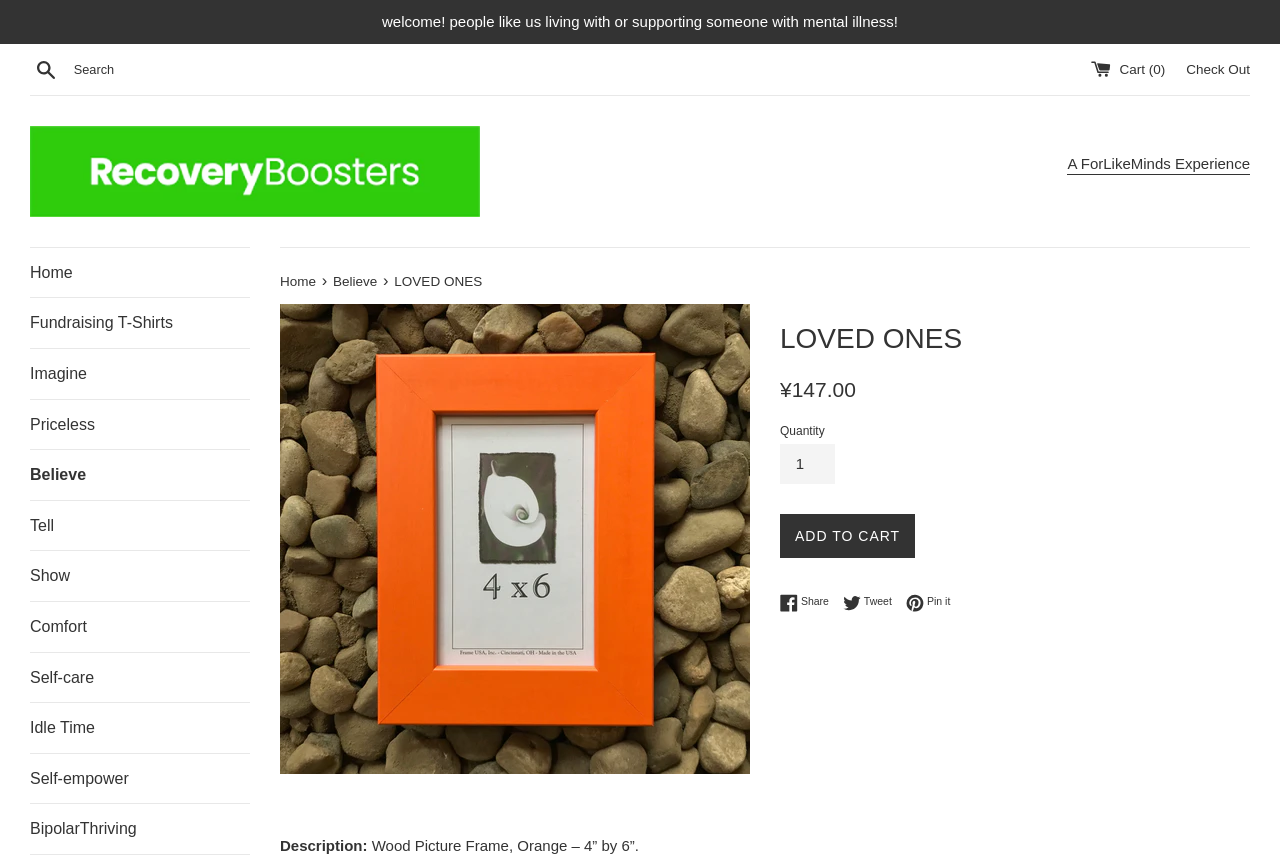Kindly provide the bounding box coordinates of the section you need to click on to fulfill the given instruction: "Search for something".

[0.023, 0.06, 0.195, 0.103]